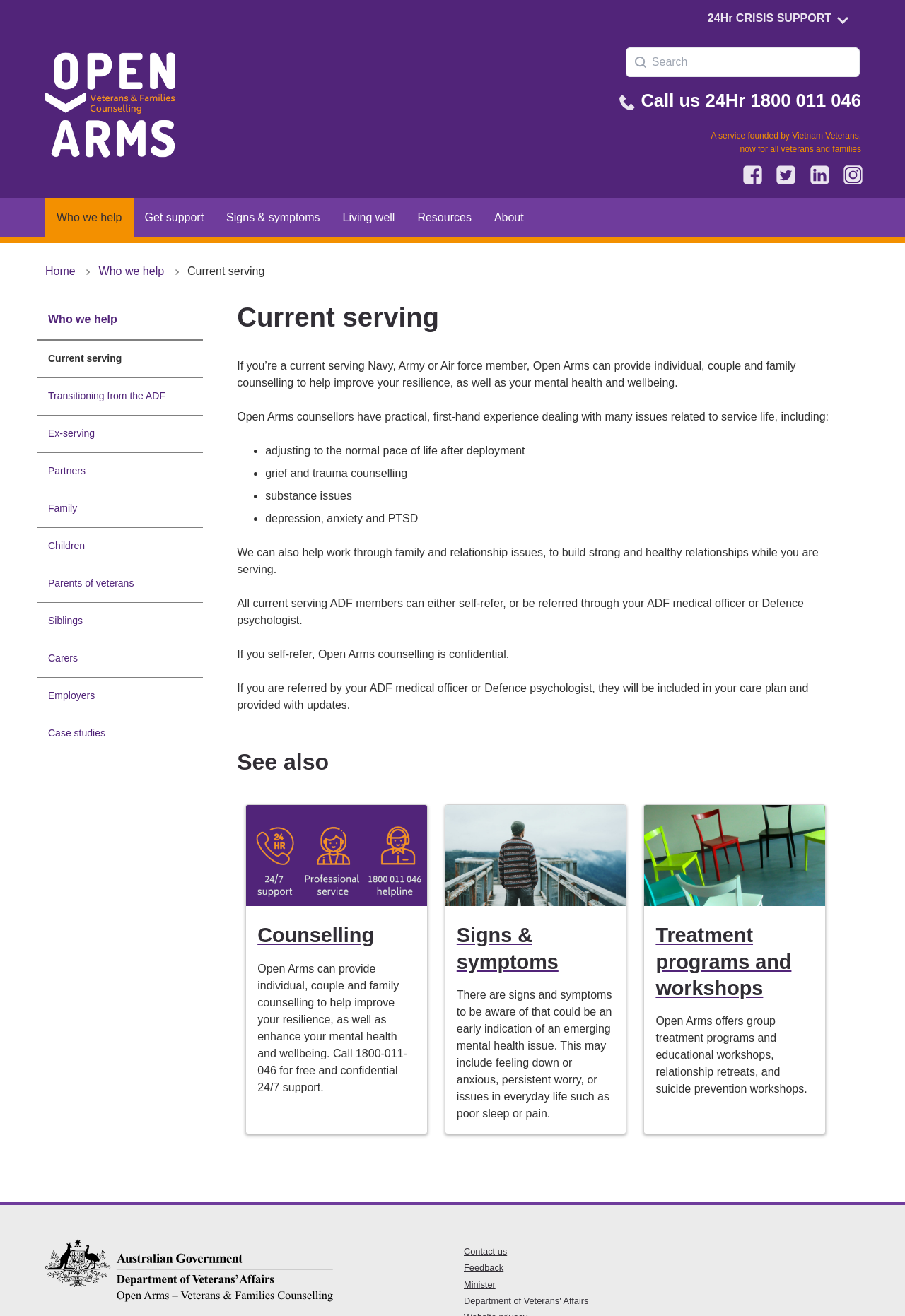What is the topic of the section with the heading 'Signs & symptoms'? Please answer the question using a single word or phrase based on the image.

Mental health issues